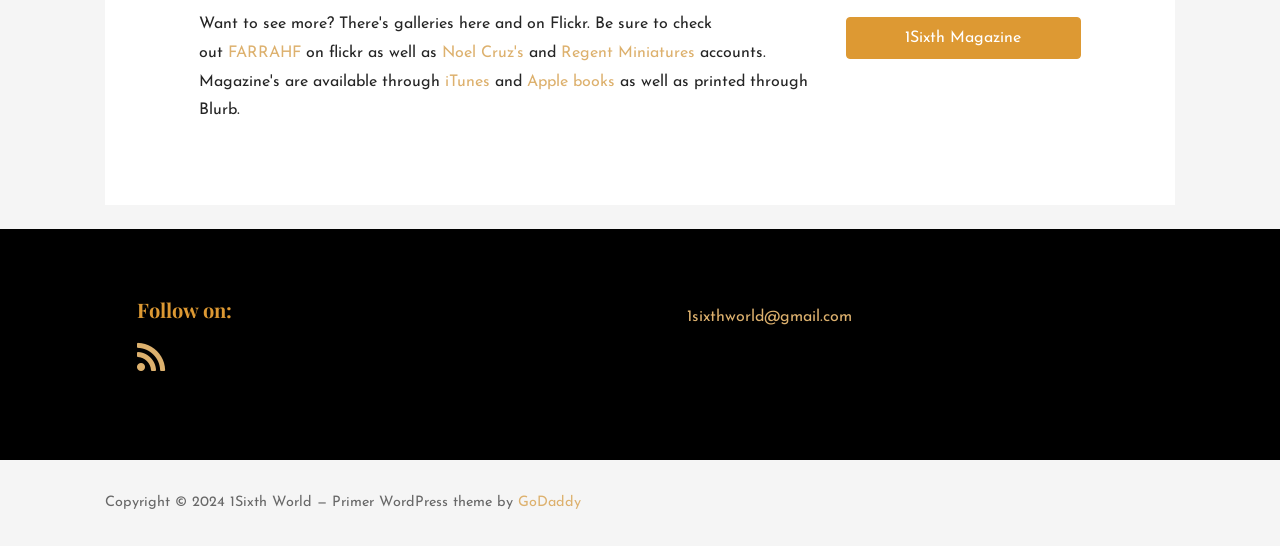Identify the bounding box coordinates of the region I need to click to complete this instruction: "Follow on Flickr".

[0.107, 0.654, 0.129, 0.684]